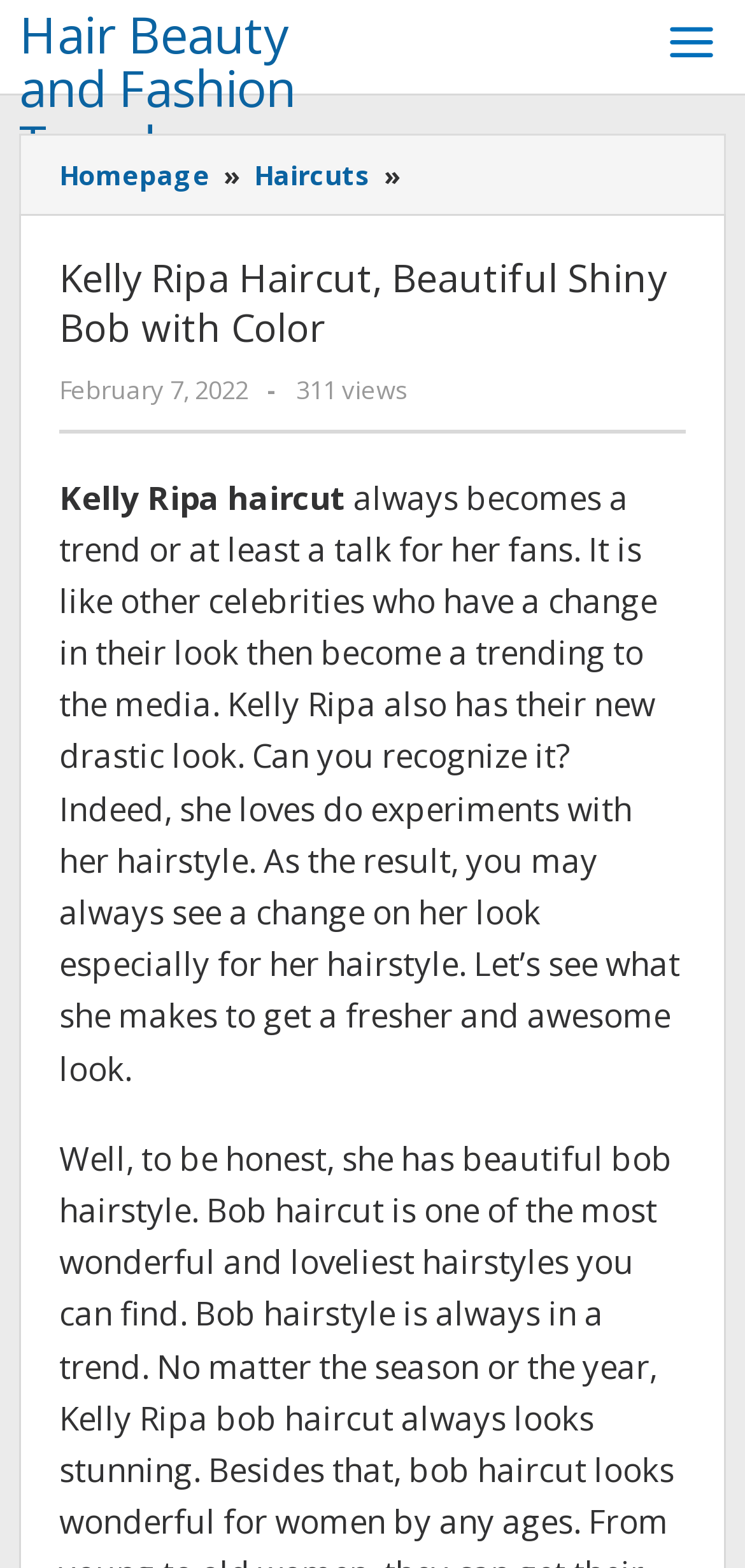How many views does the article have?
From the details in the image, provide a complete and detailed answer to the question.

The article's view count is displayed as 311 views, indicating the number of times the article has been viewed.